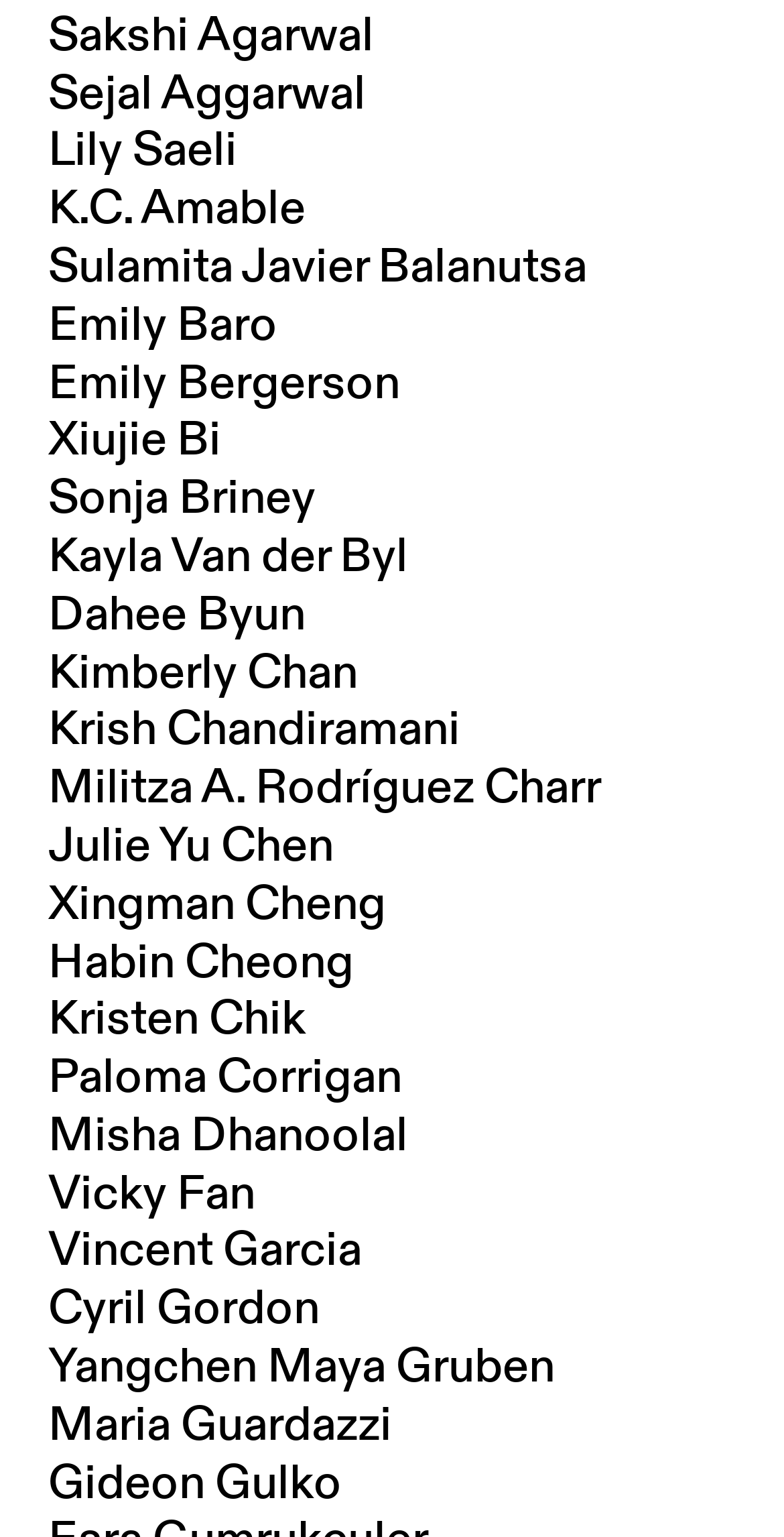Respond with a single word or phrase to the following question:
How many people have names starting with 'E'?

2